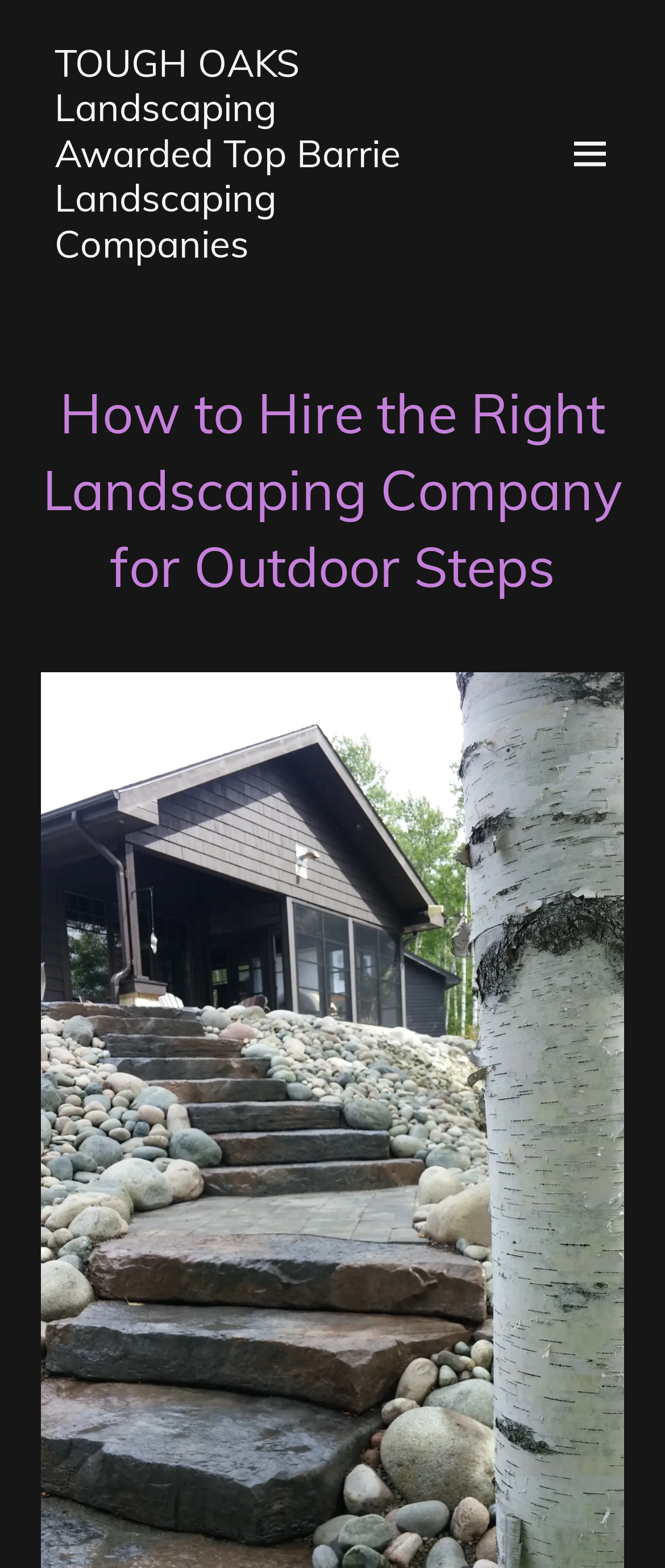What is the topic of the webpage?
Look at the screenshot and respond with a single word or phrase.

Landscaping